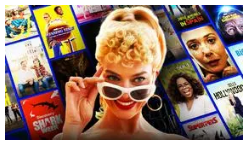Based on the image, provide a detailed response to the question:
What is behind the glamorous character?

Behind the glamorous character, a collage of movie posters can be seen, which hints at a variety of films available to watch, thereby enhancing the movie-themed atmosphere of the promotional scene.